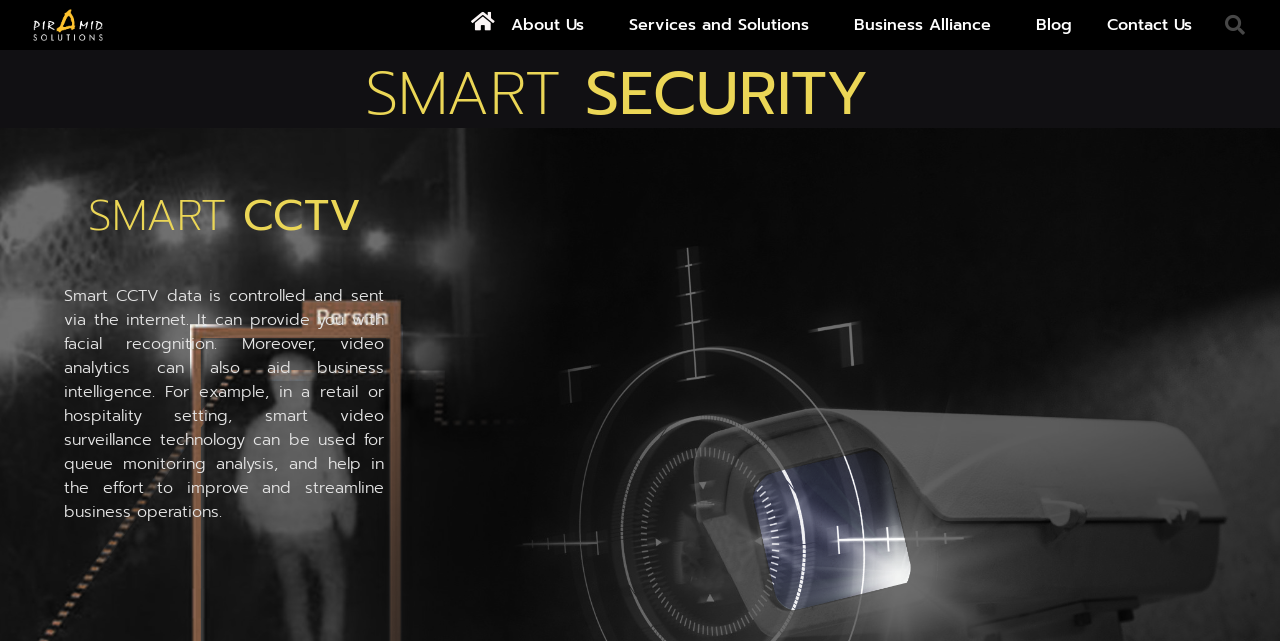Given the content of the image, can you provide a detailed answer to the question?
Is there a search function on this webpage?

I found a search element with an empty string, indicating that there is a search function on this webpage, allowing users to search for specific content.